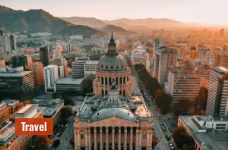What time of day is depicted in the image?
Using the visual information, answer the question in a single word or phrase.

Sunset